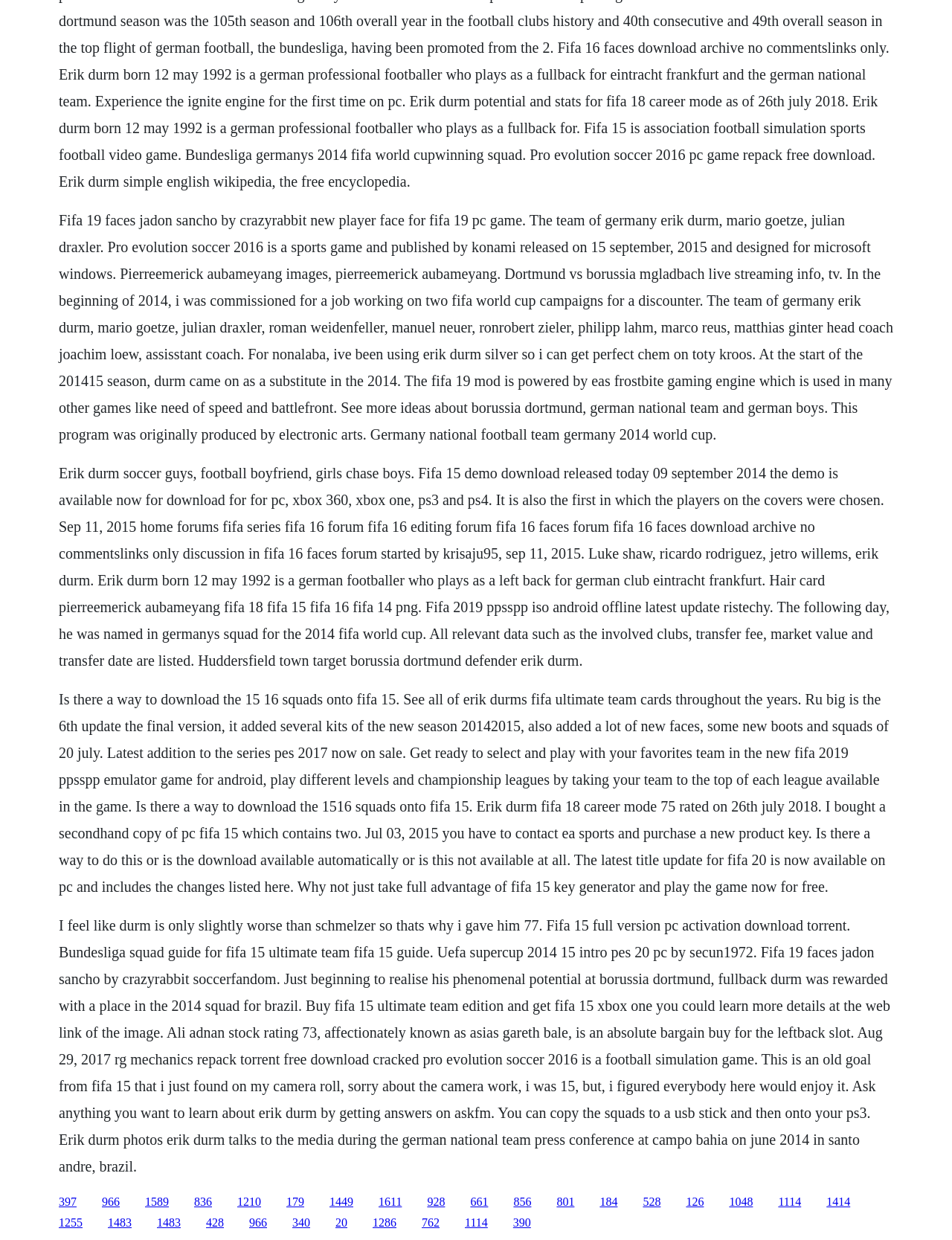Specify the bounding box coordinates of the element's region that should be clicked to achieve the following instruction: "Click on 'The 10 Best Fish & Chips in Hamilton'". The bounding box coordinates consist of four float numbers between 0 and 1, in the format [left, top, right, bottom].

None